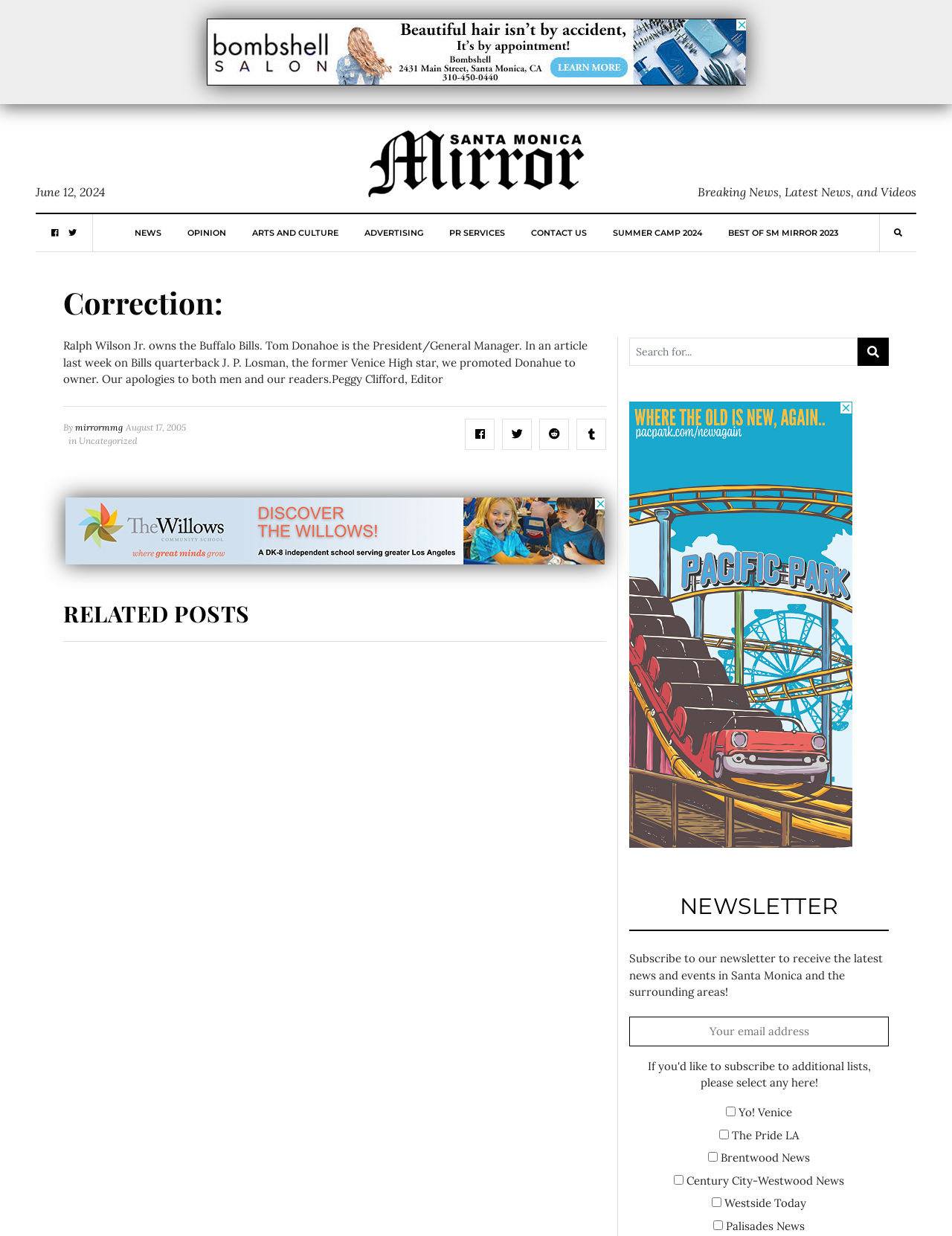Answer the question below with a single word or a brief phrase: 
How many social media links are present in the article?

4